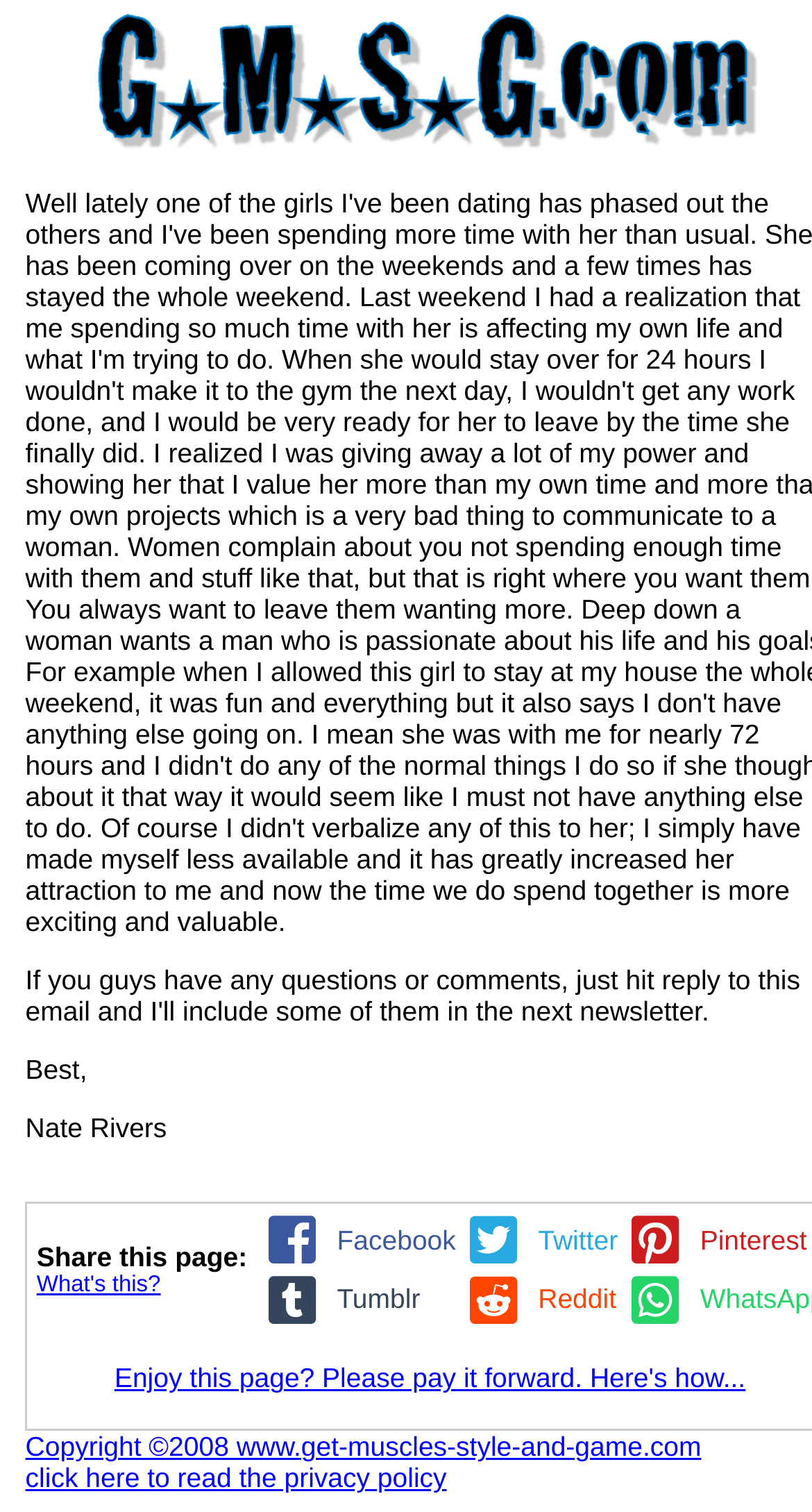Given the element description, predict the bounding box coordinates in the format (top-left x, top-left y, bottom-right x, bottom-right y). Make sure all values are between 0 and 1. Here is the element description: What's this?

[0.045, 0.842, 0.198, 0.858]